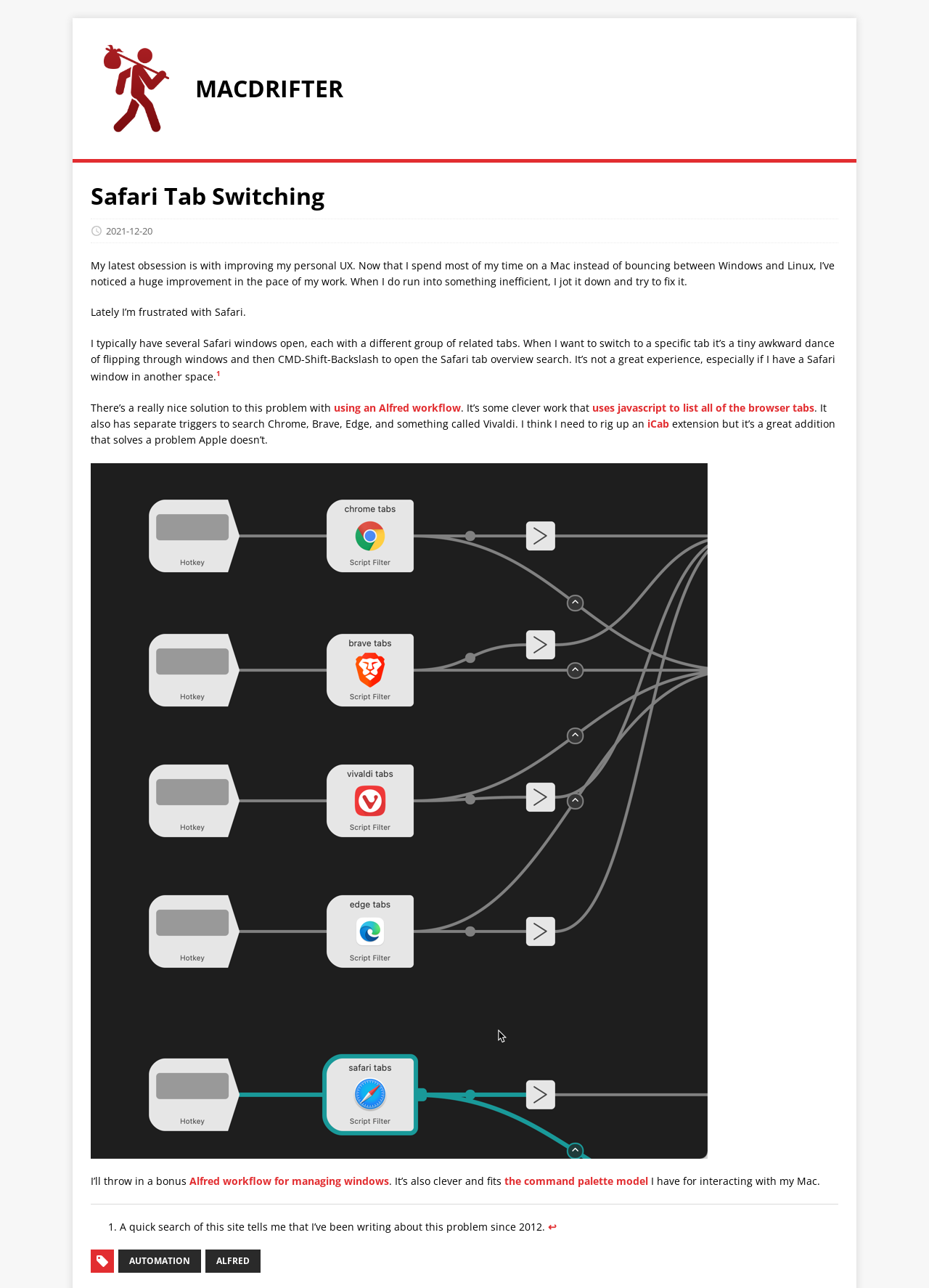Can you pinpoint the bounding box coordinates for the clickable element required for this instruction: "Open the Alfred workflow for managing windows"? The coordinates should be four float numbers between 0 and 1, i.e., [left, top, right, bottom].

[0.204, 0.911, 0.419, 0.922]